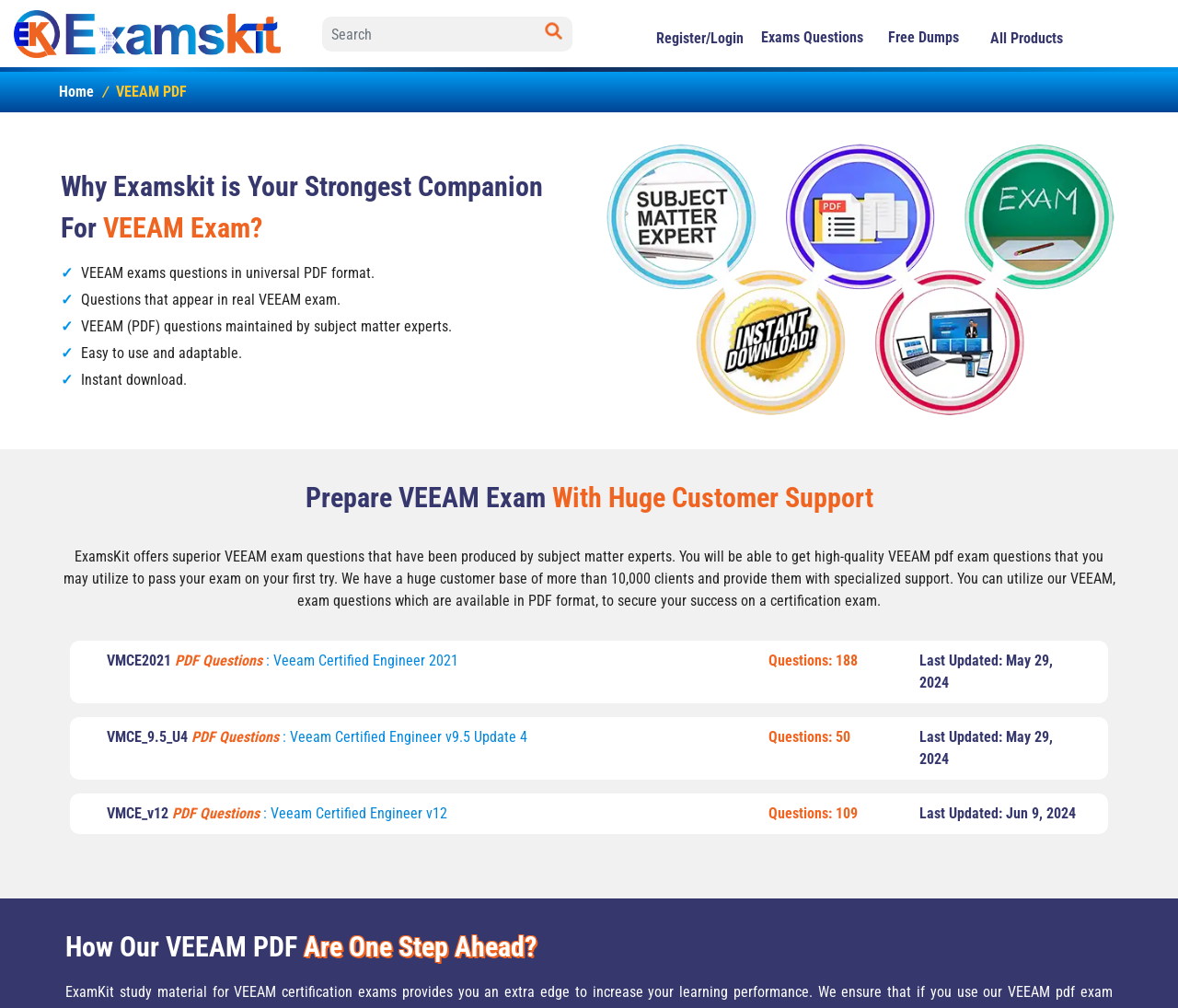Bounding box coordinates should be in the format (top-left x, top-left y, bottom-right x, bottom-right y) and all values should be floating point numbers between 0 and 1. Determine the bounding box coordinate for the UI element described as: Home

[0.05, 0.082, 0.083, 0.1]